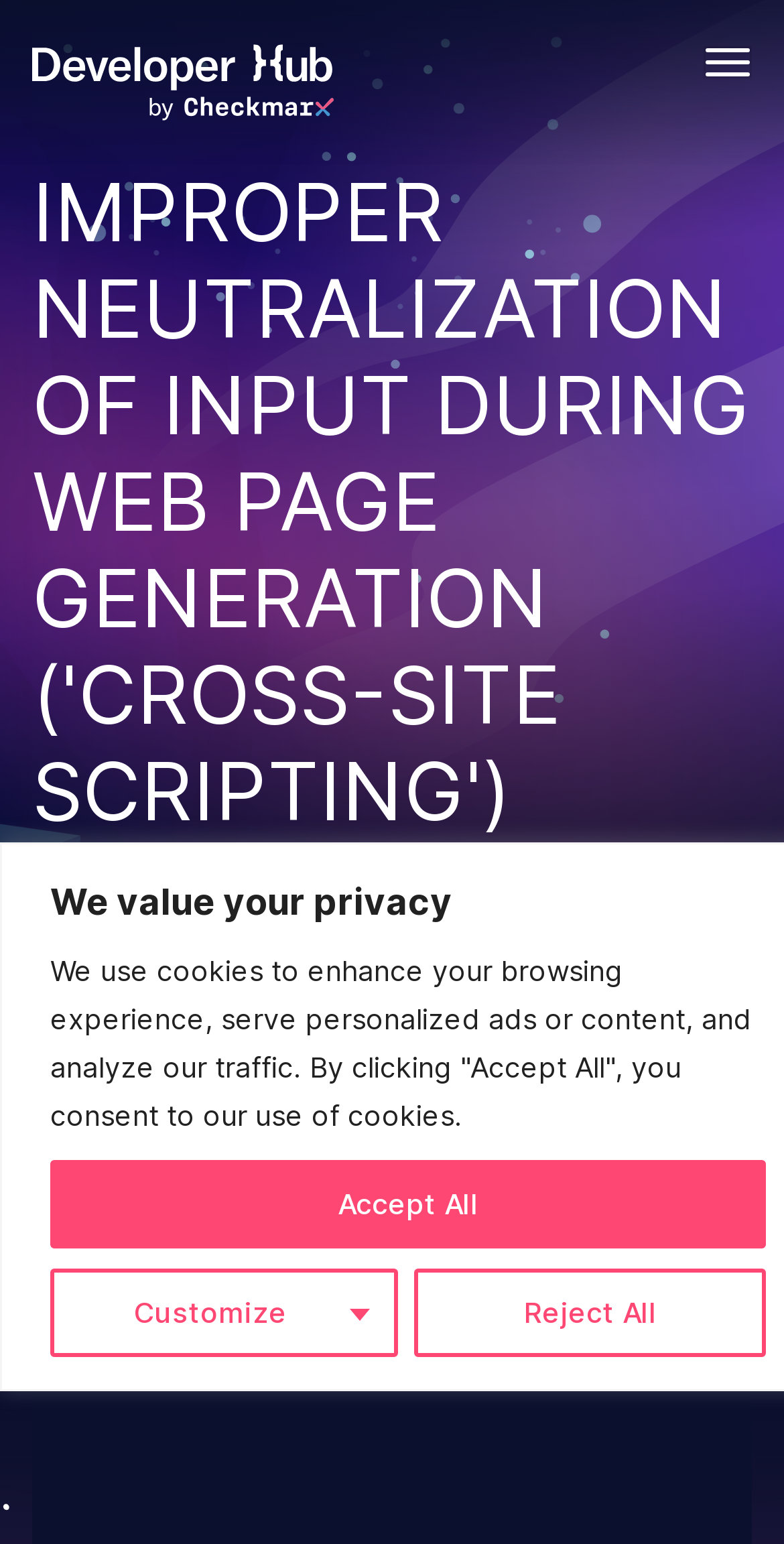Identify the bounding box for the UI element described as: "Reject All". Ensure the coordinates are four float numbers between 0 and 1, formatted as [left, top, right, bottom].

[0.528, 0.821, 0.977, 0.878]